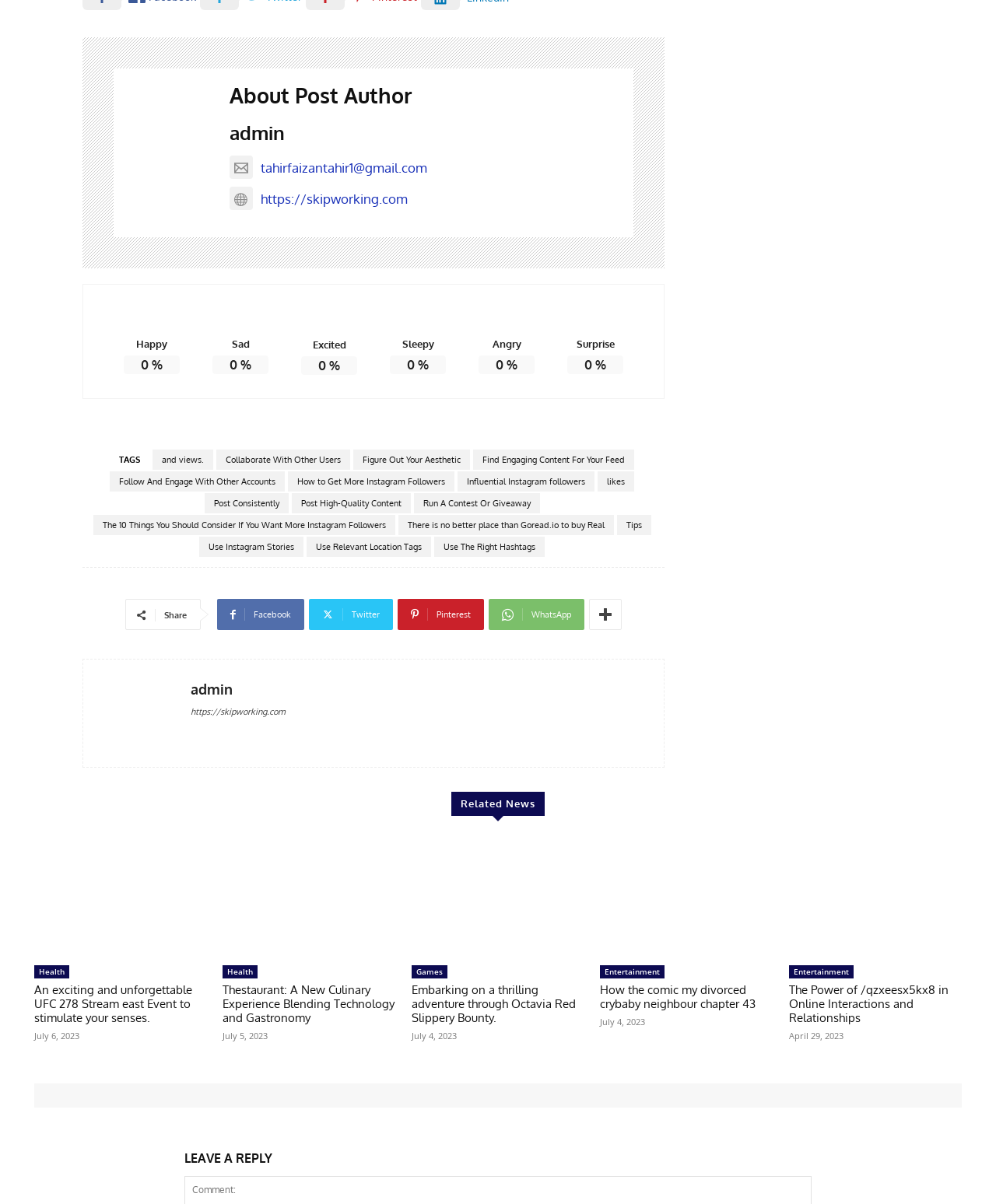Provide your answer in a single word or phrase: 
What is the common theme among the news articles?

Recent events